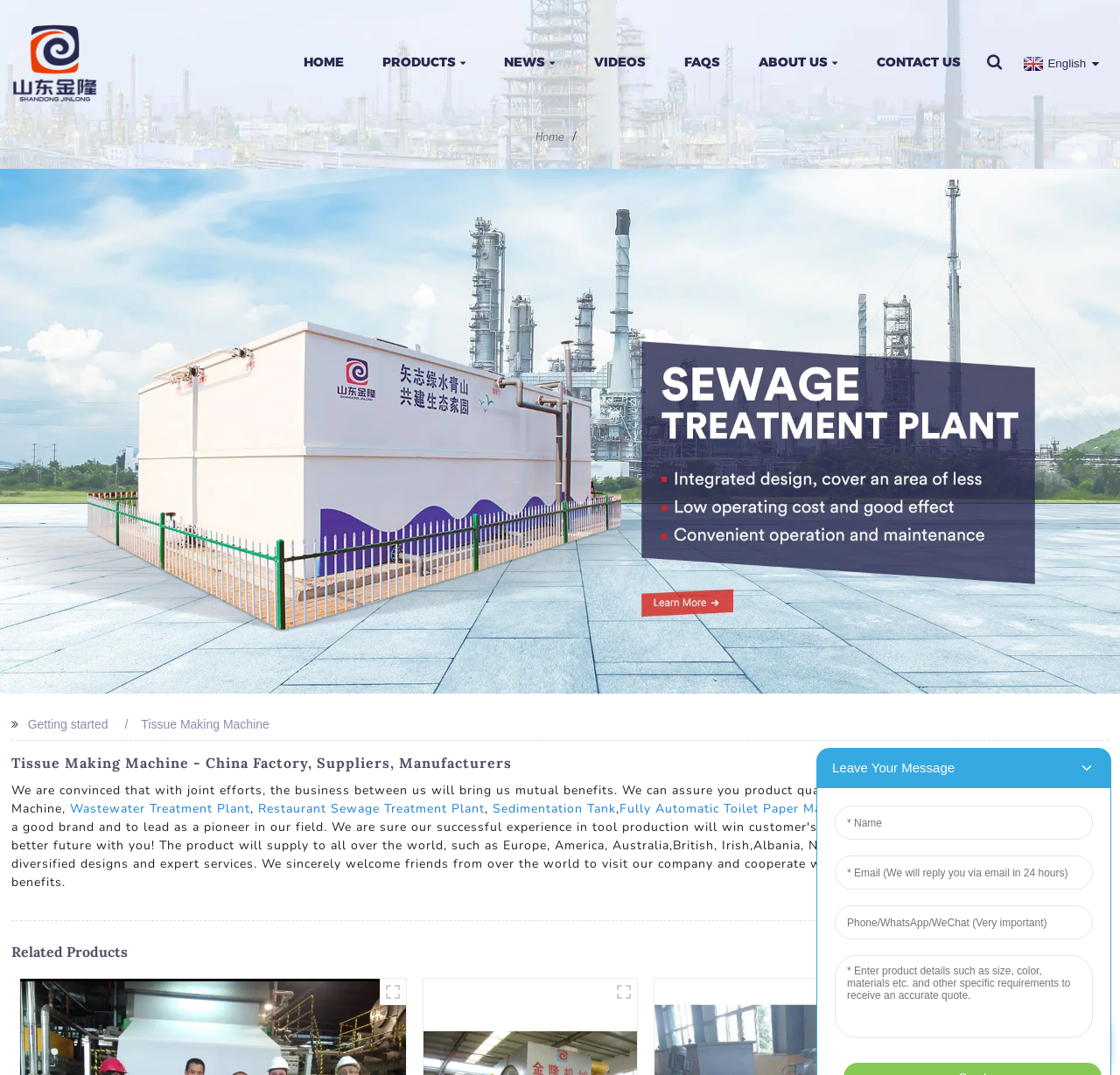Can you locate the main headline on this webpage and provide its text content?

Tissue Making Machine - China Factory, Suppliers, Manufacturers